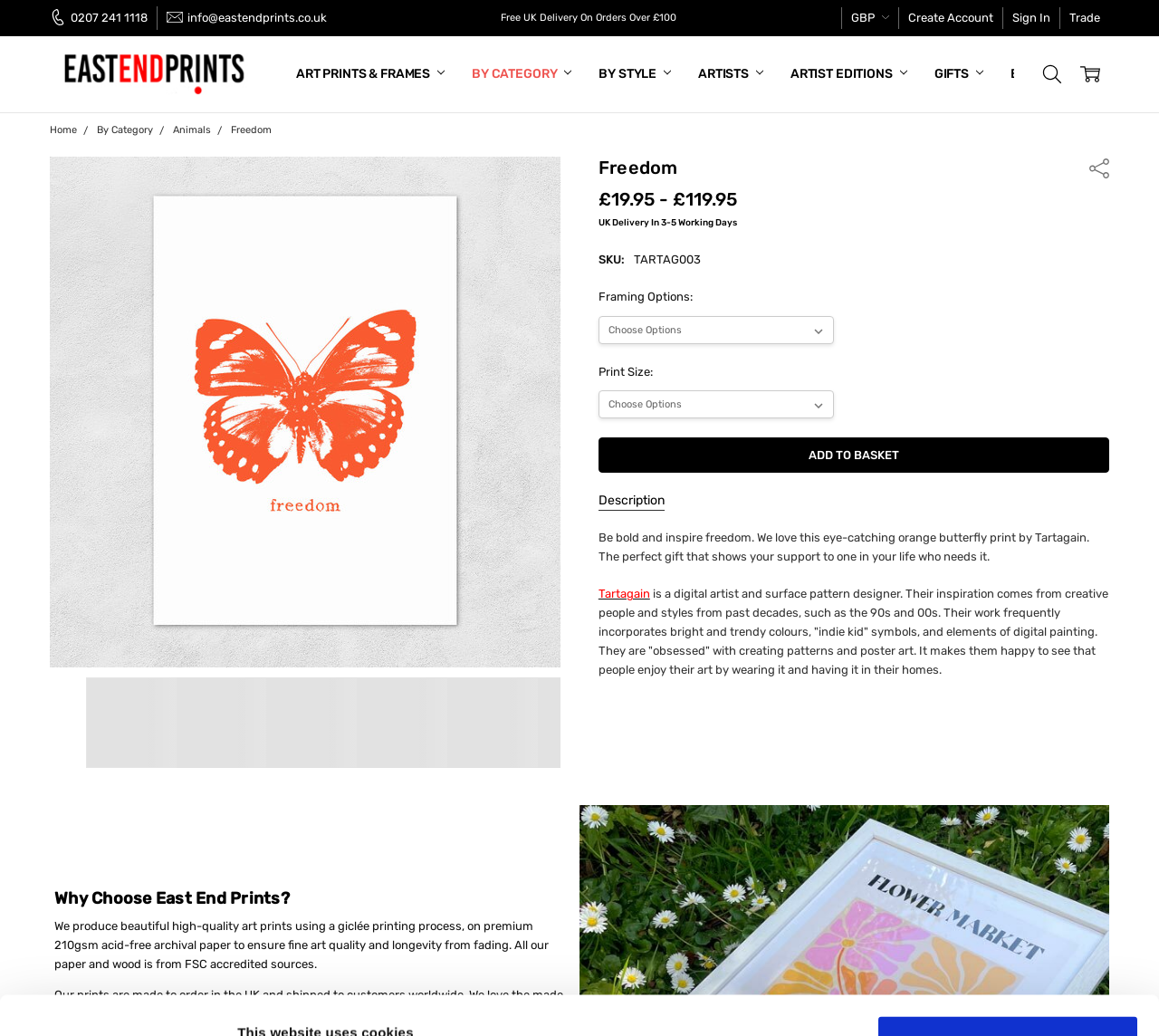Craft a detailed narrative of the webpage's structure and content.

This webpage is about a product, specifically an art print called "Freedom" by Tartagain. At the top of the page, there is a notification about cookies and a link to the privacy policy. Below that, there are buttons to allow or deny cookie selection. On the top-left corner, there is a phone number and an email address, along with a logo of East End Prints Ltd.

The main content of the page is divided into sections. The first section displays the product title "Freedom" and its price range, £19.95 - £119.95. Below that, there is a description of the product, which is an eye-catching orange butterfly print. The description also mentions that it's a perfect gift to show support to someone who needs it.

On the right side of the product description, there are framing options, including different frame styles and sizes. Below that, there is a section to select the print size. The current stock level is also displayed.

Further down the page, there is a call-to-action button to add the product to the basket. Next to it, there is a link to the product description. The description section provides more information about the artist, Tartagain, and their inspiration. It also mentions that the art print is made using a high-quality giclée printing process on premium paper.

At the bottom of the page, there is a section titled "Why Choose East End Prints?" which explains the company's commitment to producing high-quality art prints using environmentally friendly practices.